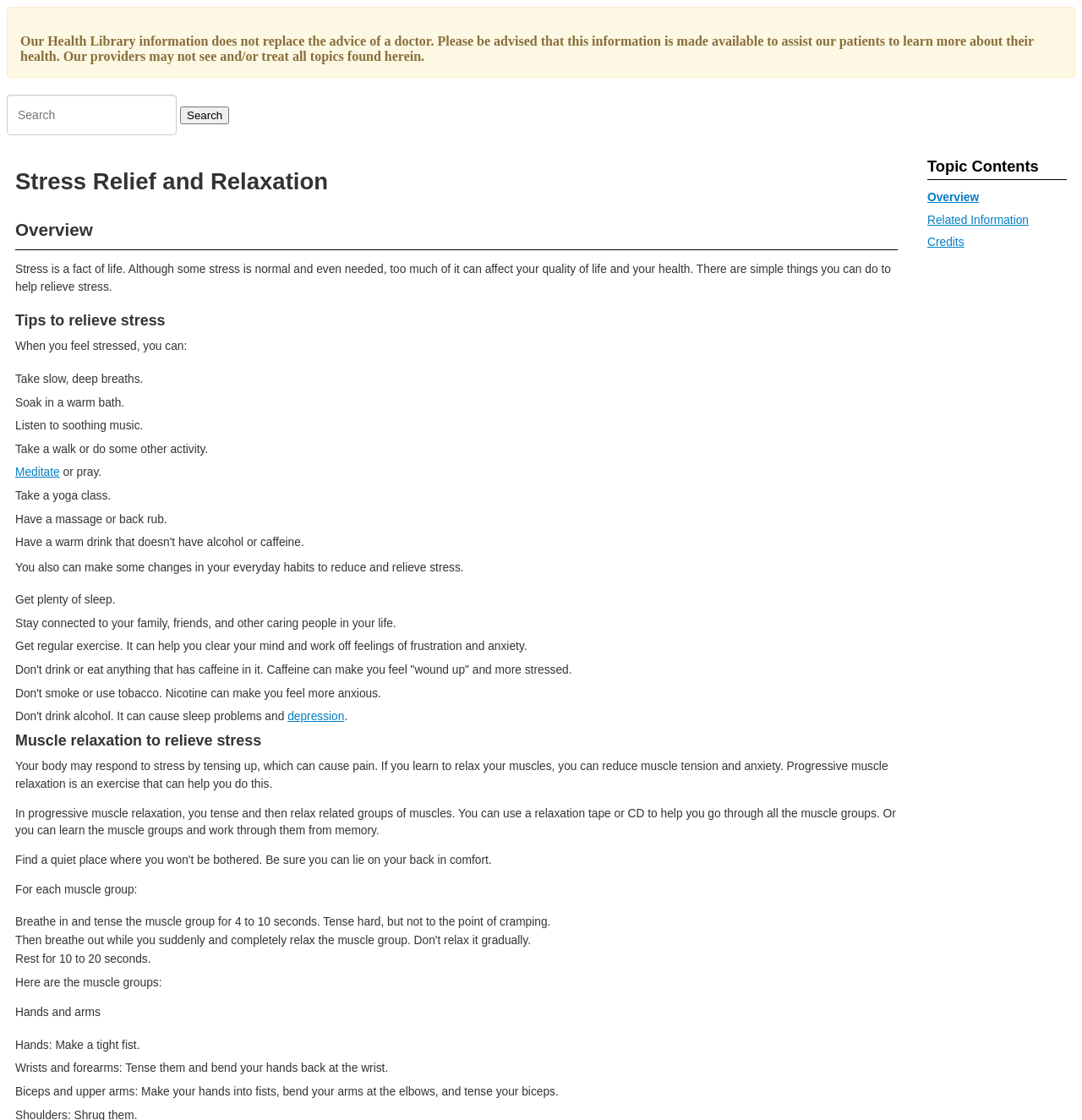Specify the bounding box coordinates (top-left x, top-left y, bottom-right x, bottom-right y) of the UI element in the screenshot that matches this description: Related Information

[0.857, 0.191, 0.951, 0.202]